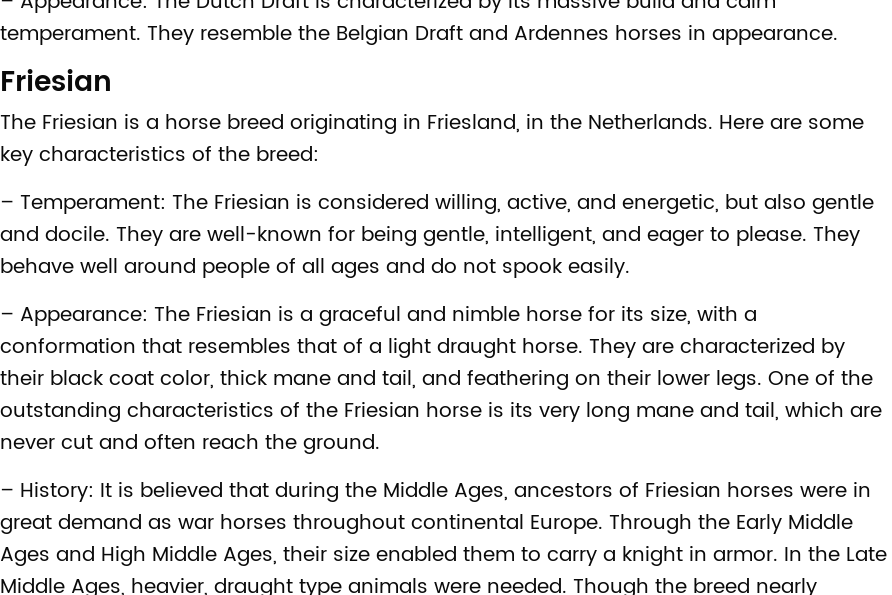What is the typical coat color of Haflinger horses?
Answer the question with a single word or phrase derived from the image.

Chestnut